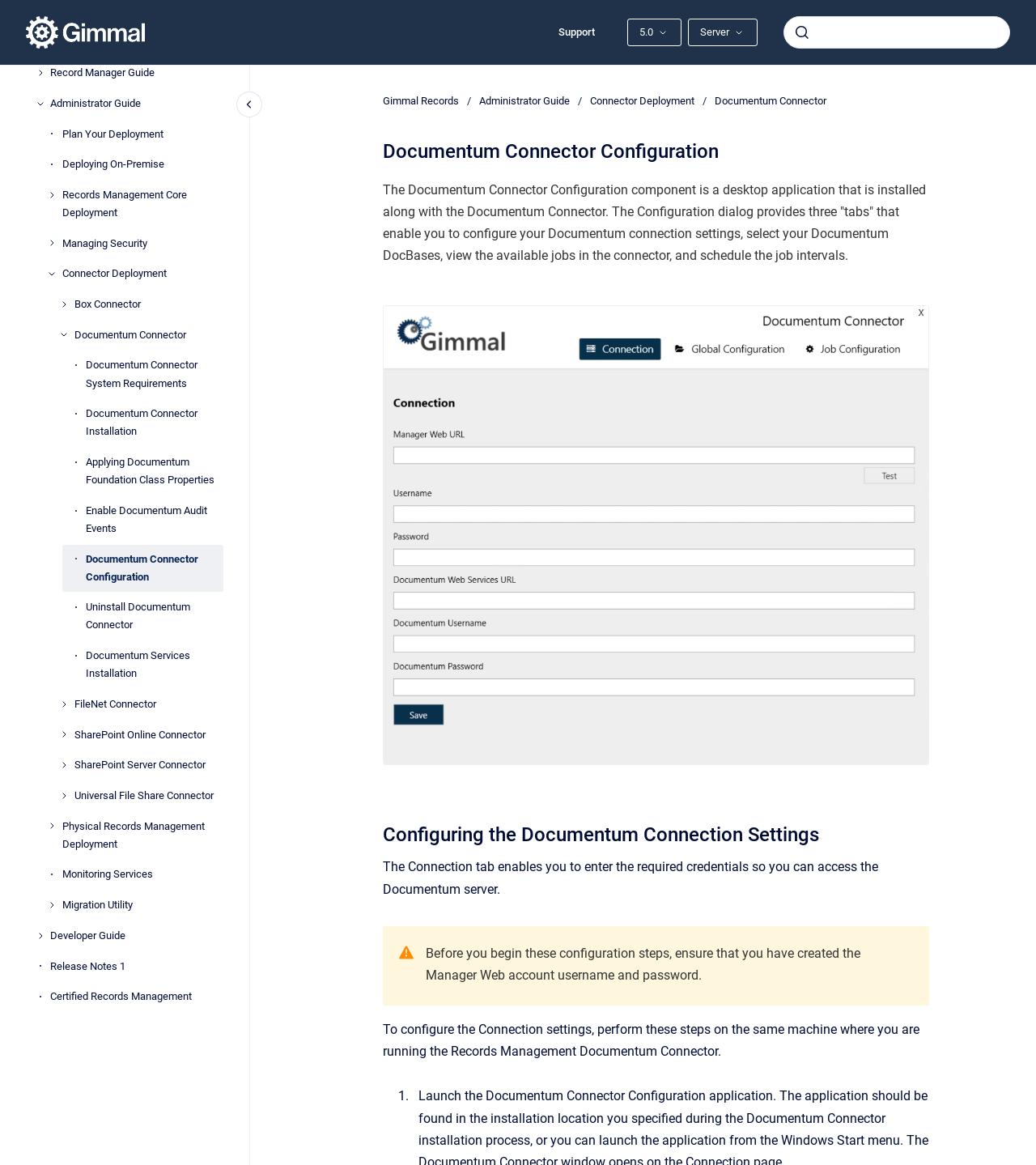What is the purpose of the Documentum Connector Configuration component?
From the image, respond with a single word or phrase.

Configure Documentum connection settings